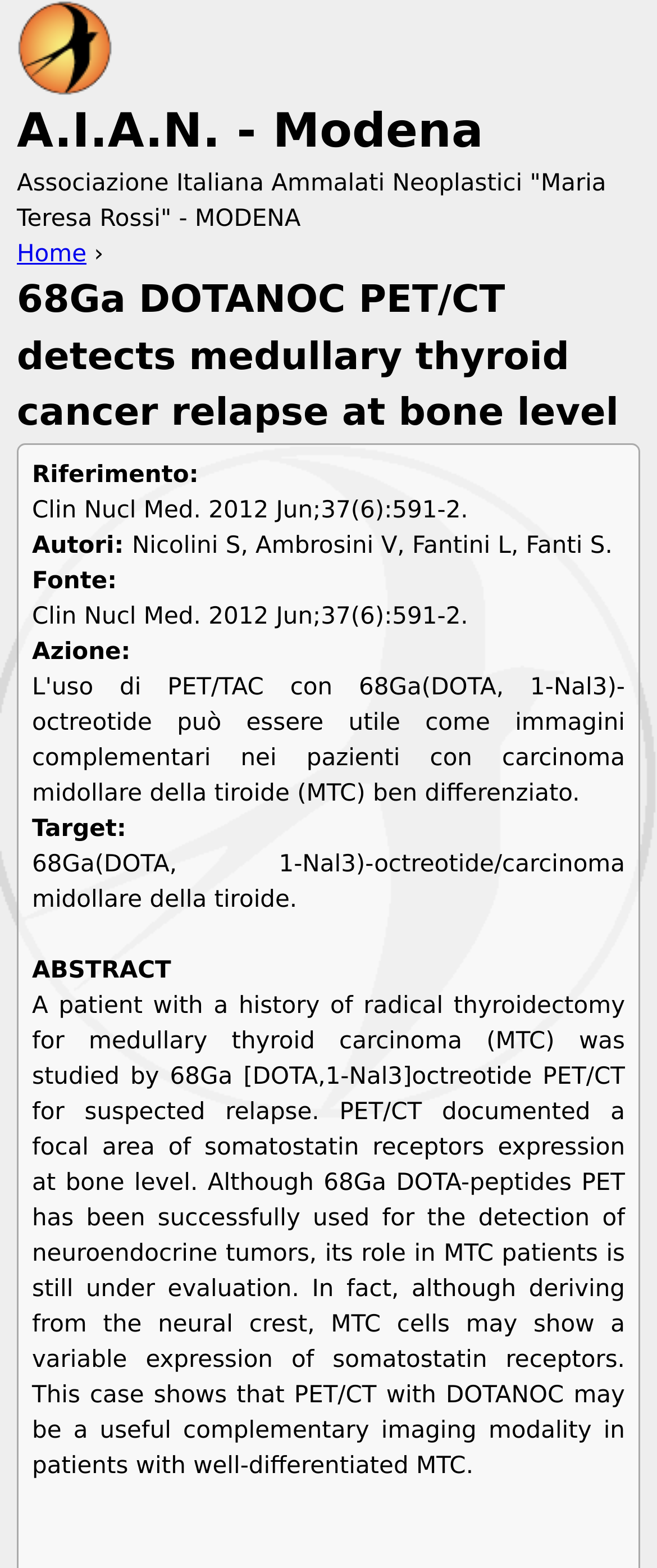Can you locate the main headline on this webpage and provide its text content?

A.I.A.N. - Modena